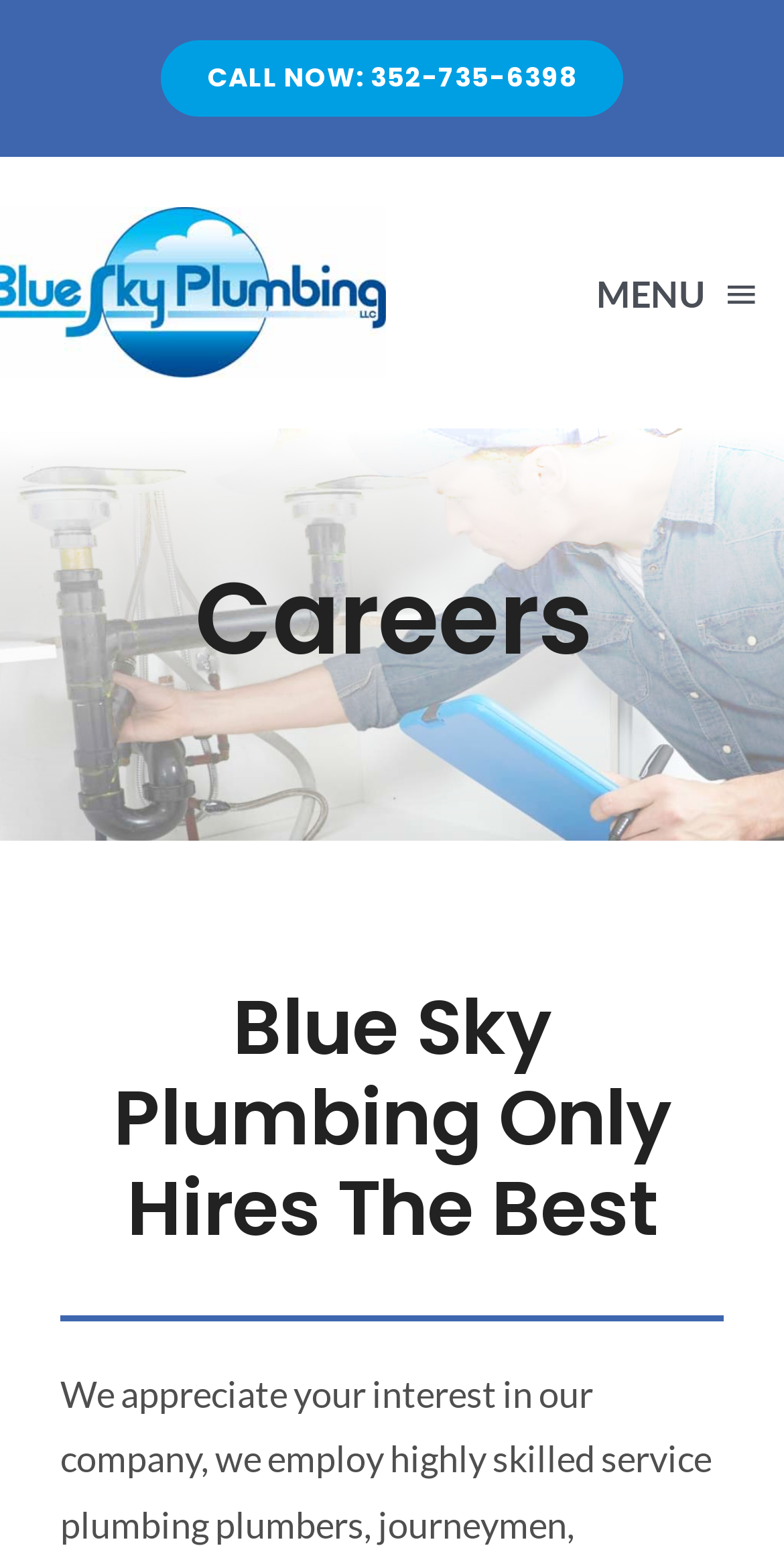Determine the bounding box coordinates of the target area to click to execute the following instruction: "Click CALL NOW."

[0.206, 0.026, 0.794, 0.075]